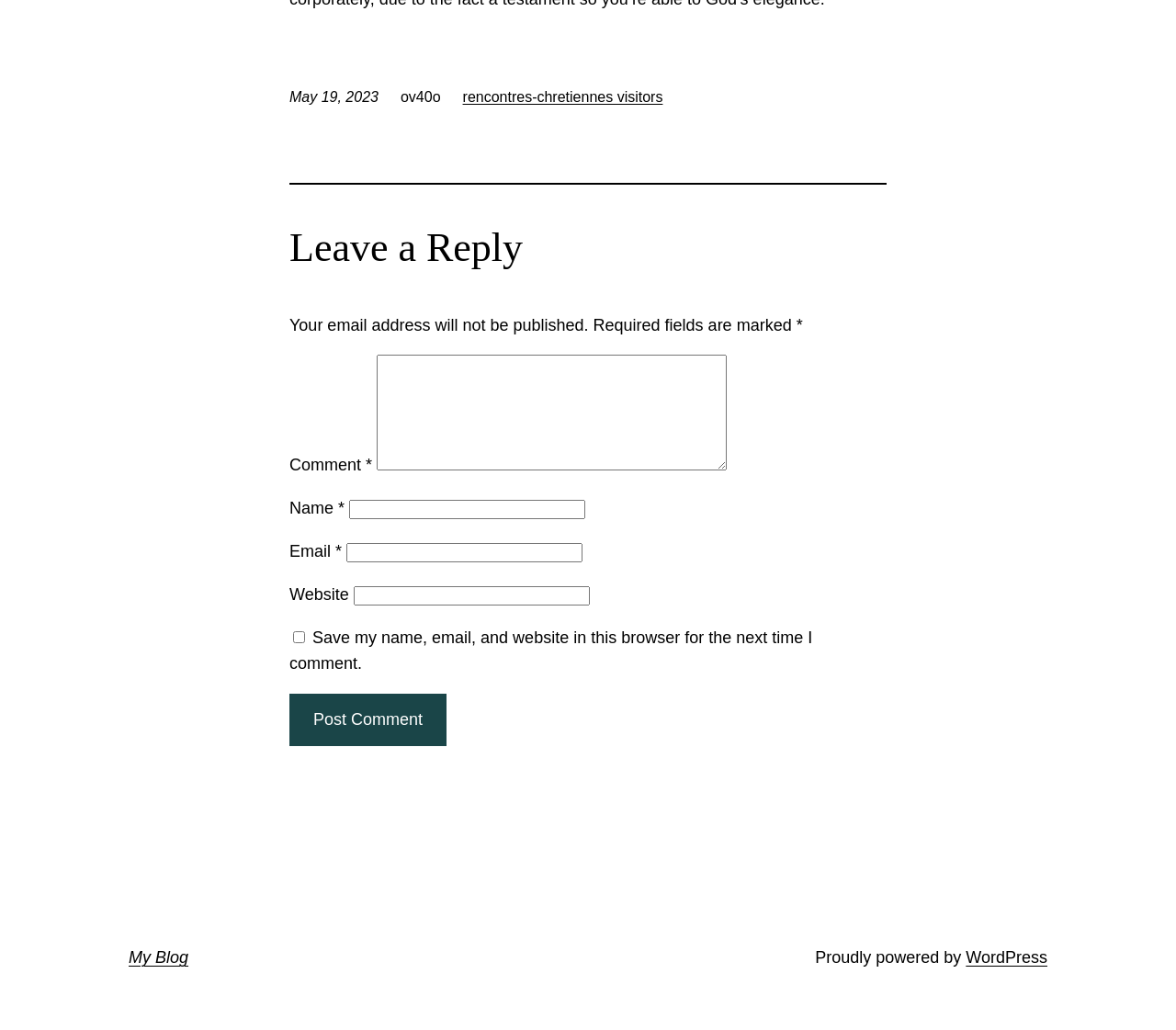Locate the bounding box coordinates of the clickable area to execute the instruction: "Visit My Blog". Provide the coordinates as four float numbers between 0 and 1, represented as [left, top, right, bottom].

[0.109, 0.921, 0.16, 0.938]